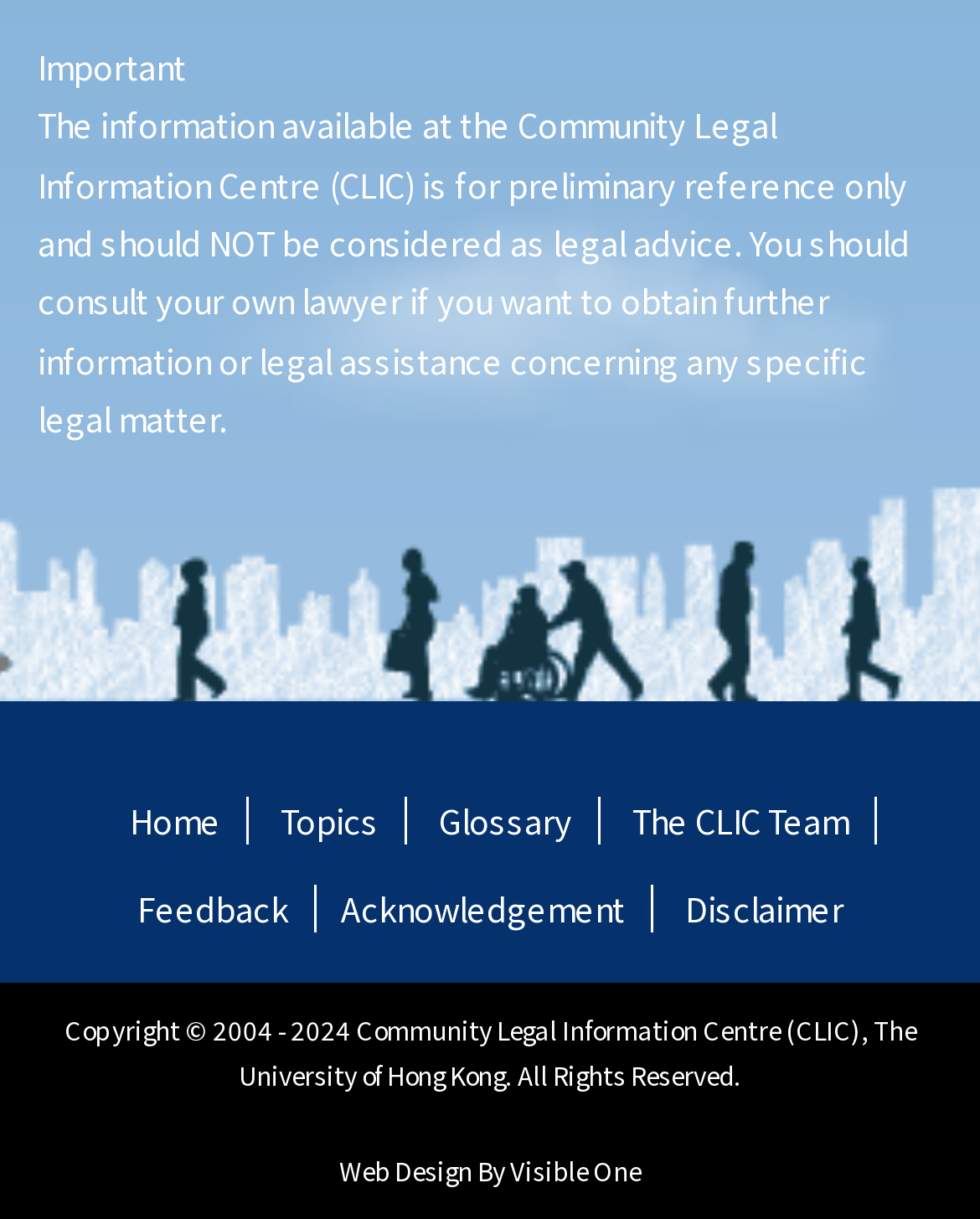What is the topic of the first link?
Utilize the information in the image to give a detailed answer to the question.

The first link on the webpage has the text '9. I am a wheelchair user. Do I have equal opportunities in respect of access to public buildings and social facilities?' which suggests that the topic of the link is related to wheelchair user access.